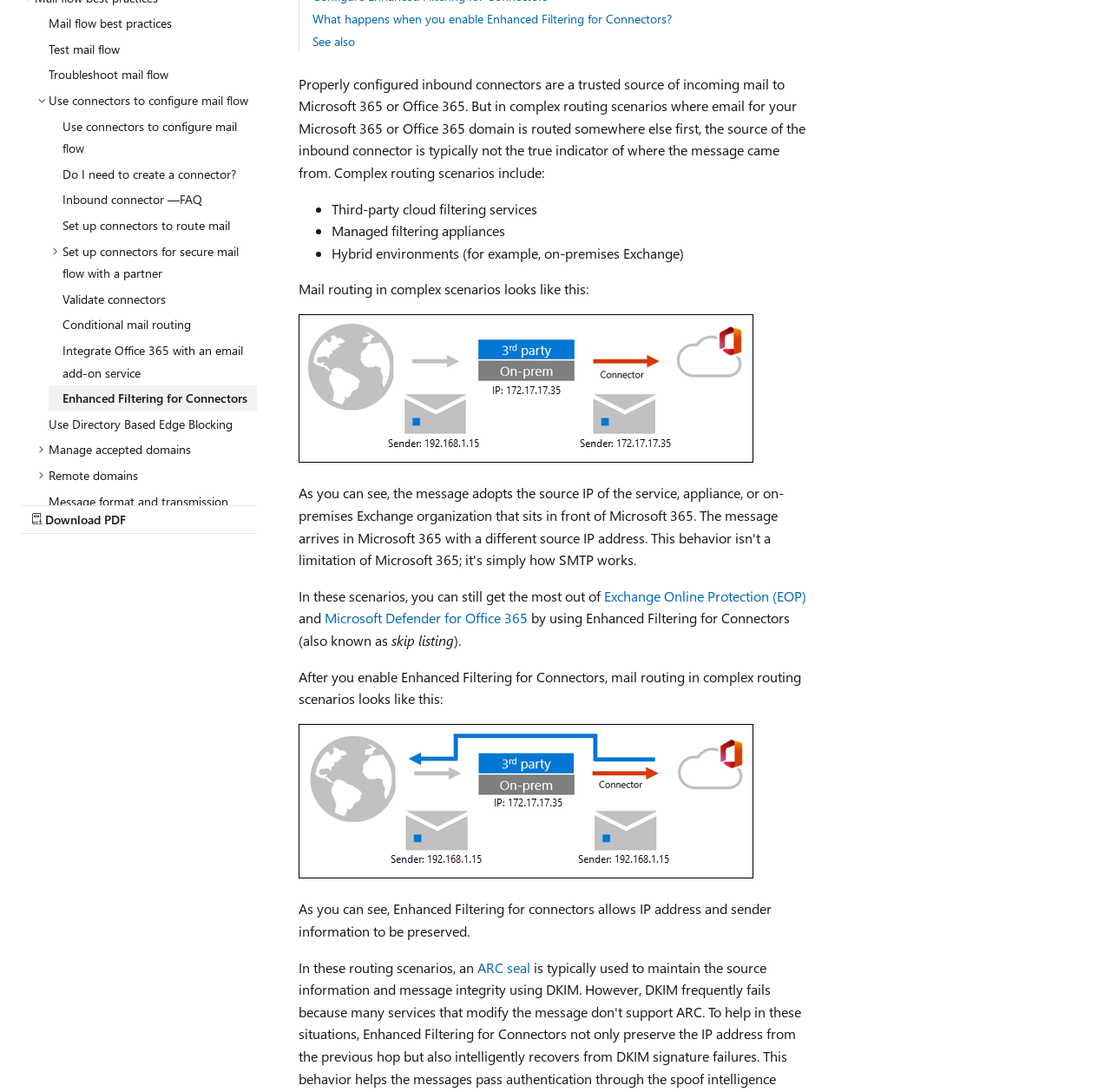Please determine the bounding box of the UI element that matches this description: Conditional mail routing. The coordinates should be given as (top-left x, top-left y, bottom-right x, bottom-right y), with all values between 0 and 1.

[0.044, 0.286, 0.231, 0.309]